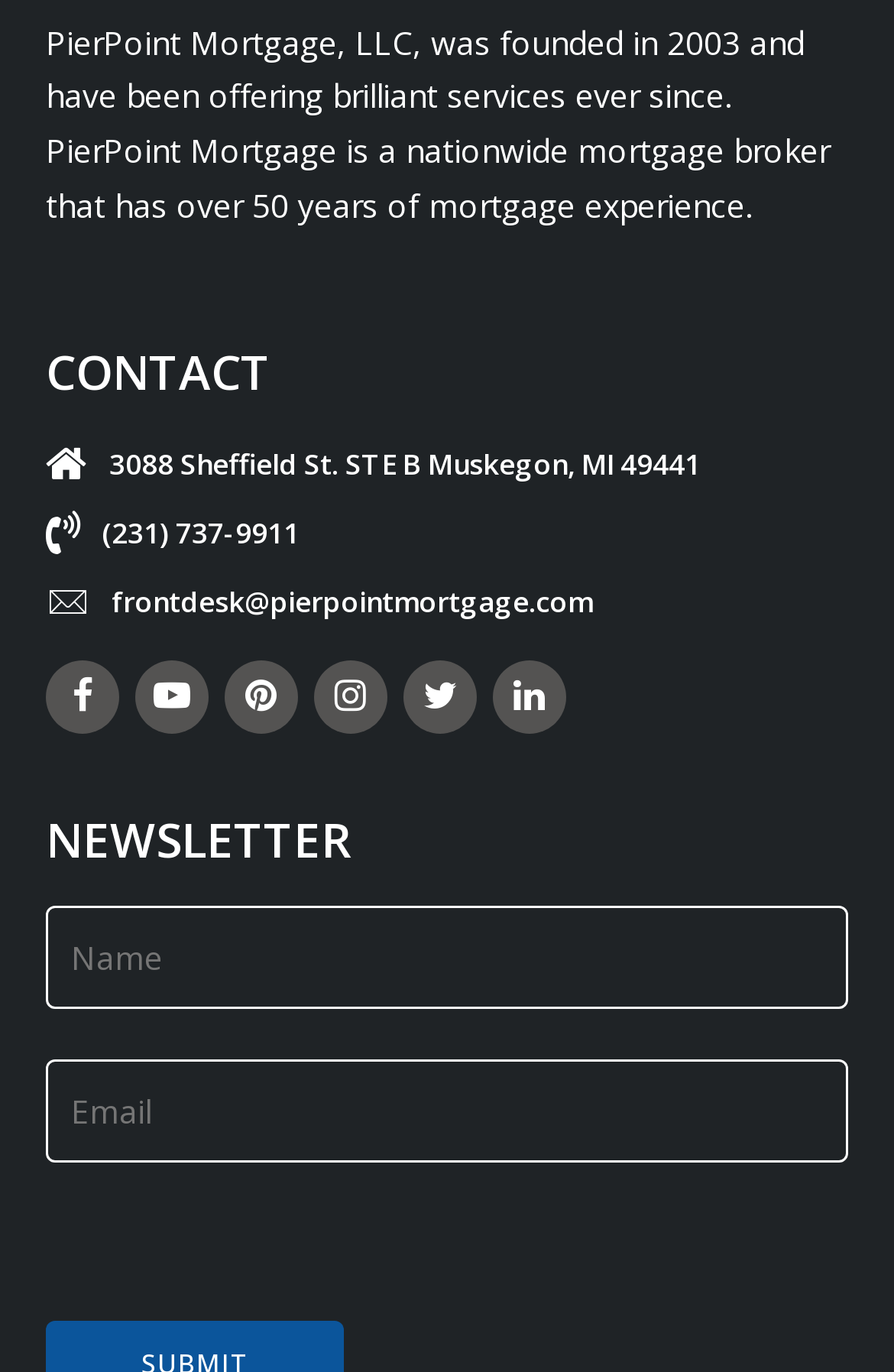Respond to the following question using a concise word or phrase: 
What is the company name?

PierPoint Mortgage, LLC